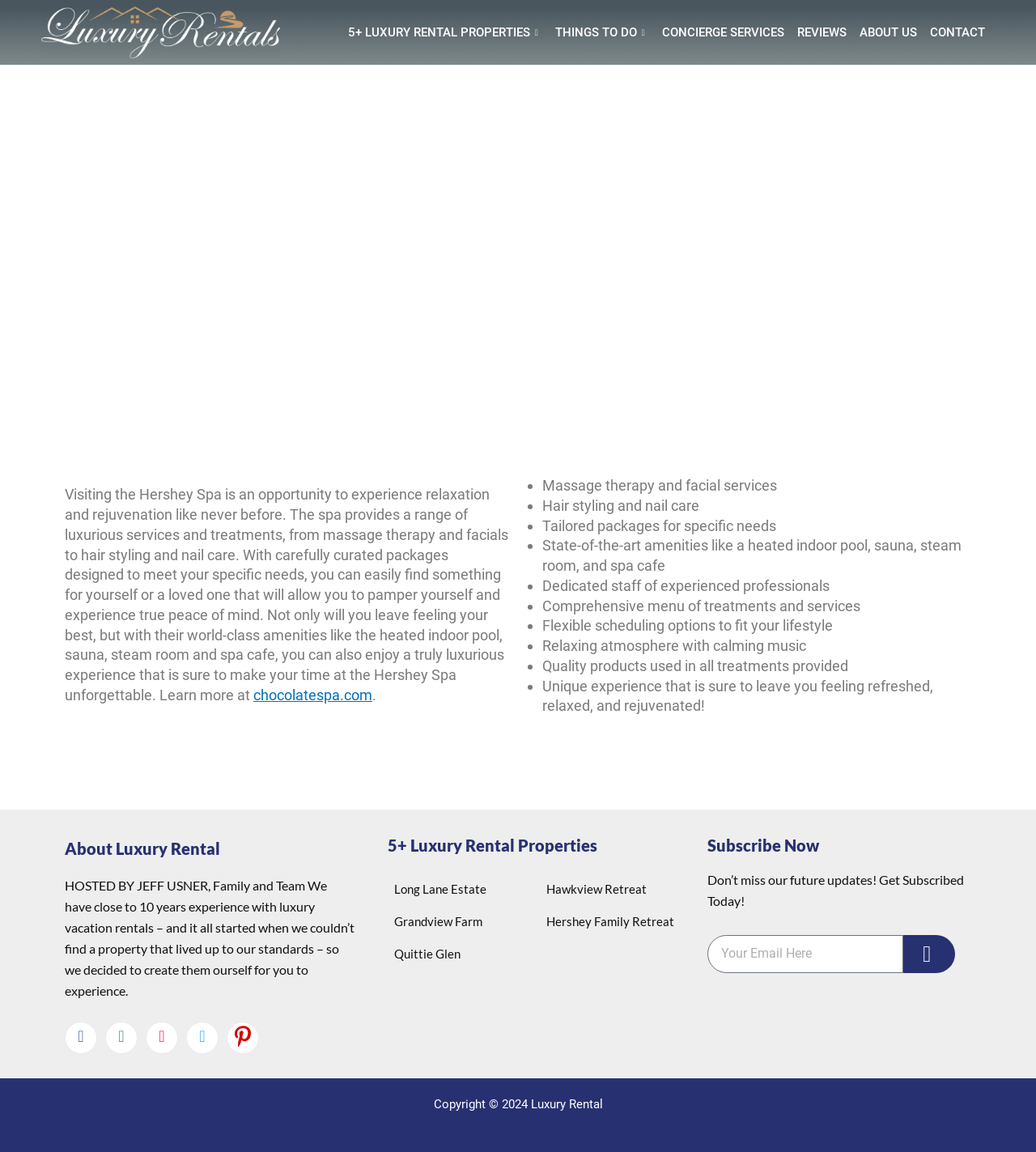Please specify the bounding box coordinates of the clickable section necessary to execute the following command: "Visit Long Lane Estate".

[0.374, 0.758, 0.47, 0.786]